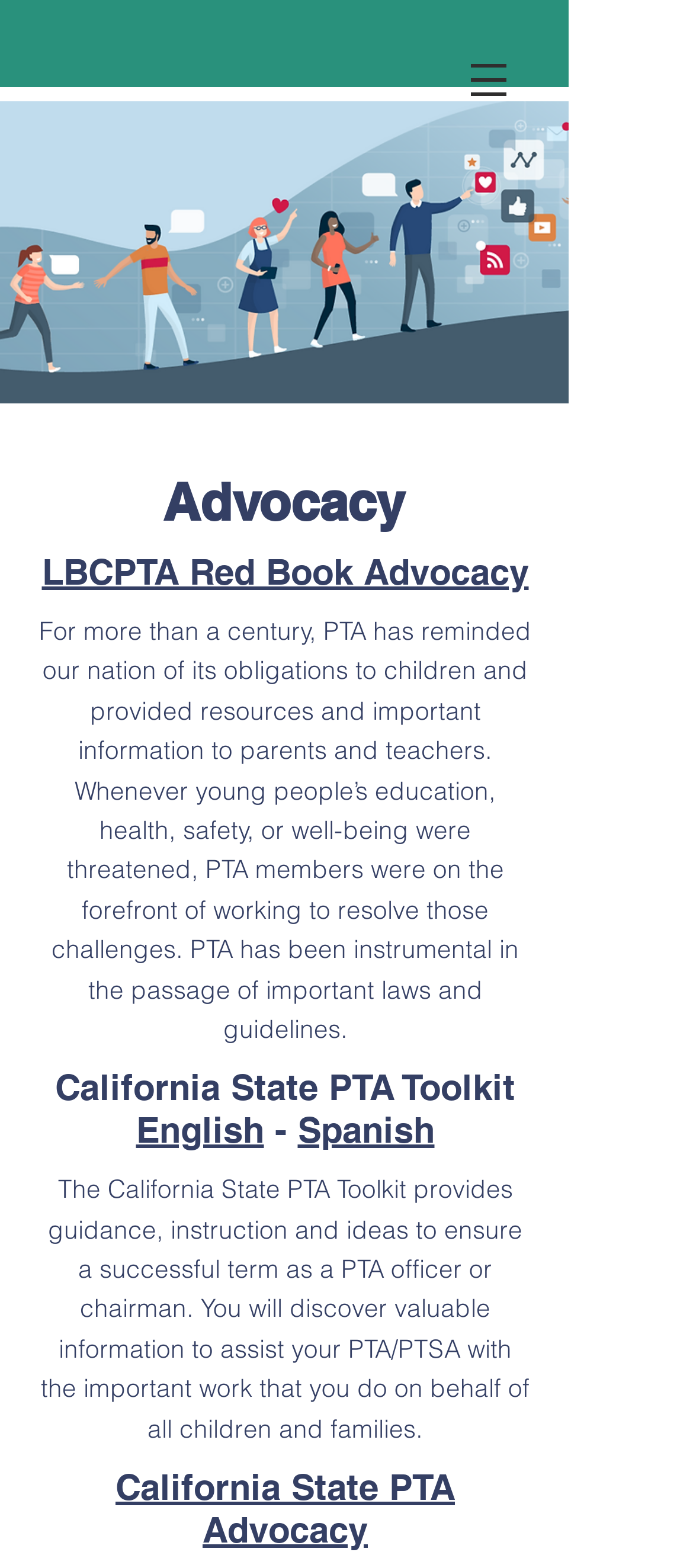Mark the bounding box of the element that matches the following description: "California State PTA Advocacy".

[0.167, 0.935, 0.656, 0.989]